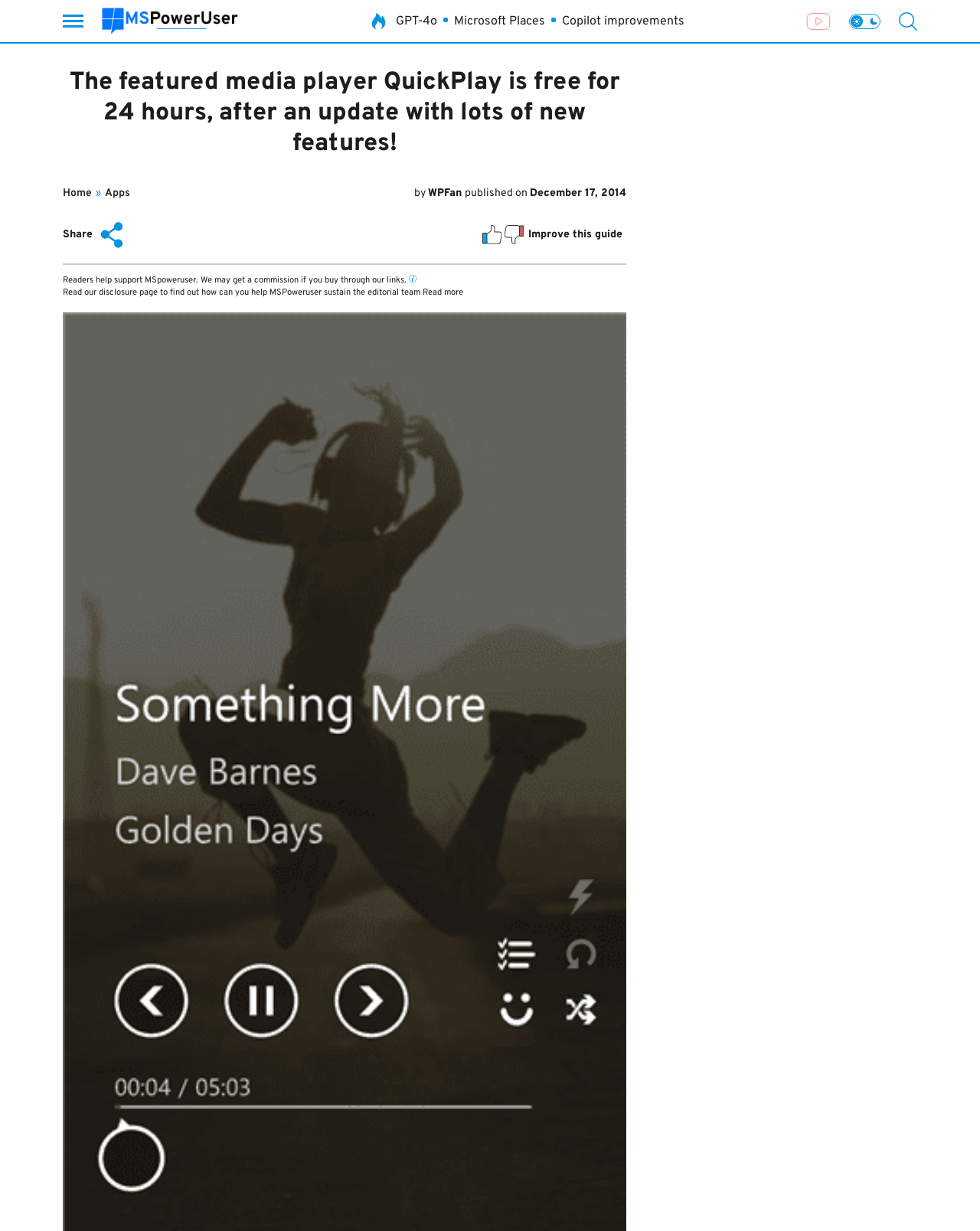Could you locate the bounding box coordinates for the section that should be clicked to accomplish this task: "Go to MSPoweruser".

[0.104, 0.006, 0.243, 0.028]